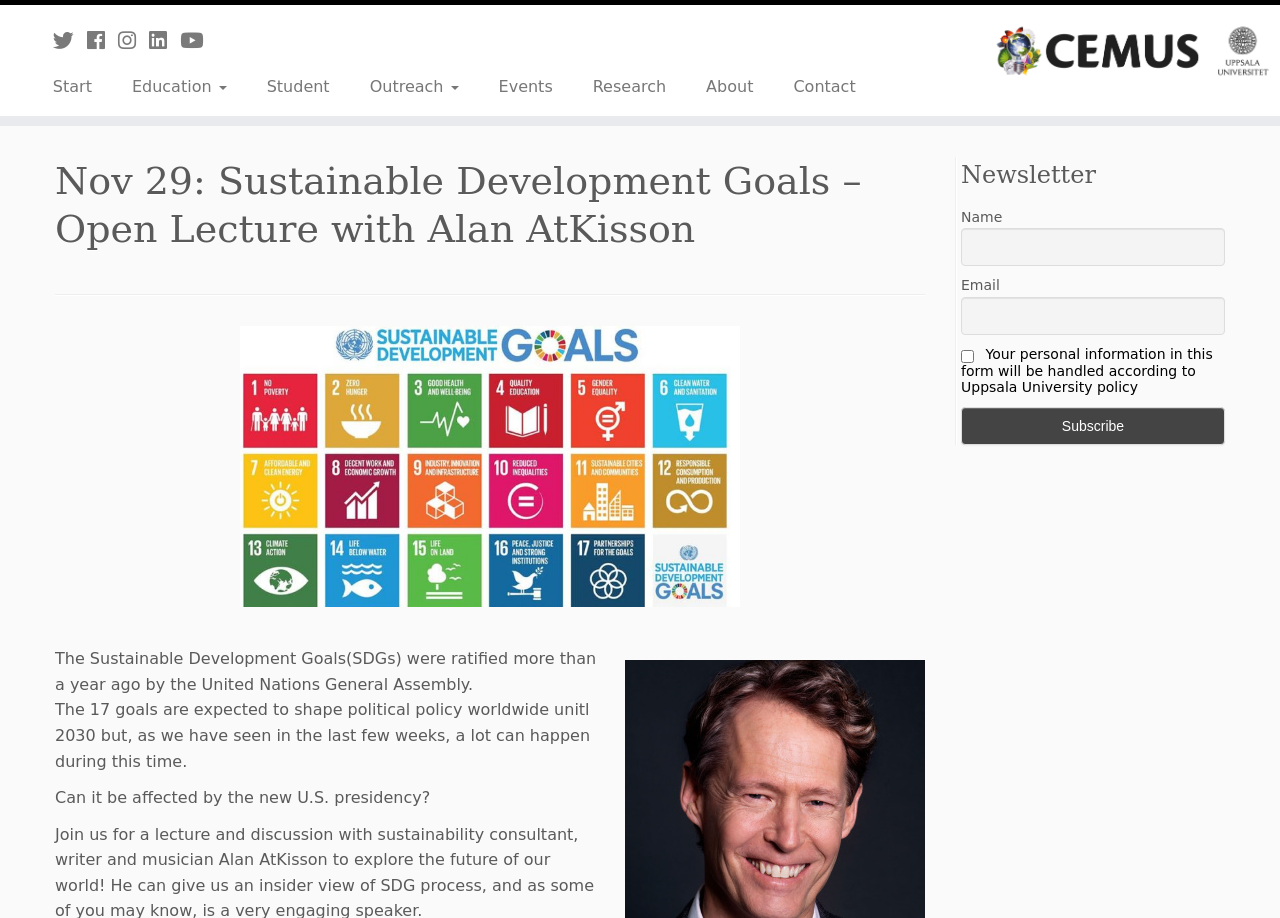Please specify the bounding box coordinates of the region to click in order to perform the following instruction: "Click the 'Events' link".

[0.374, 0.075, 0.447, 0.114]